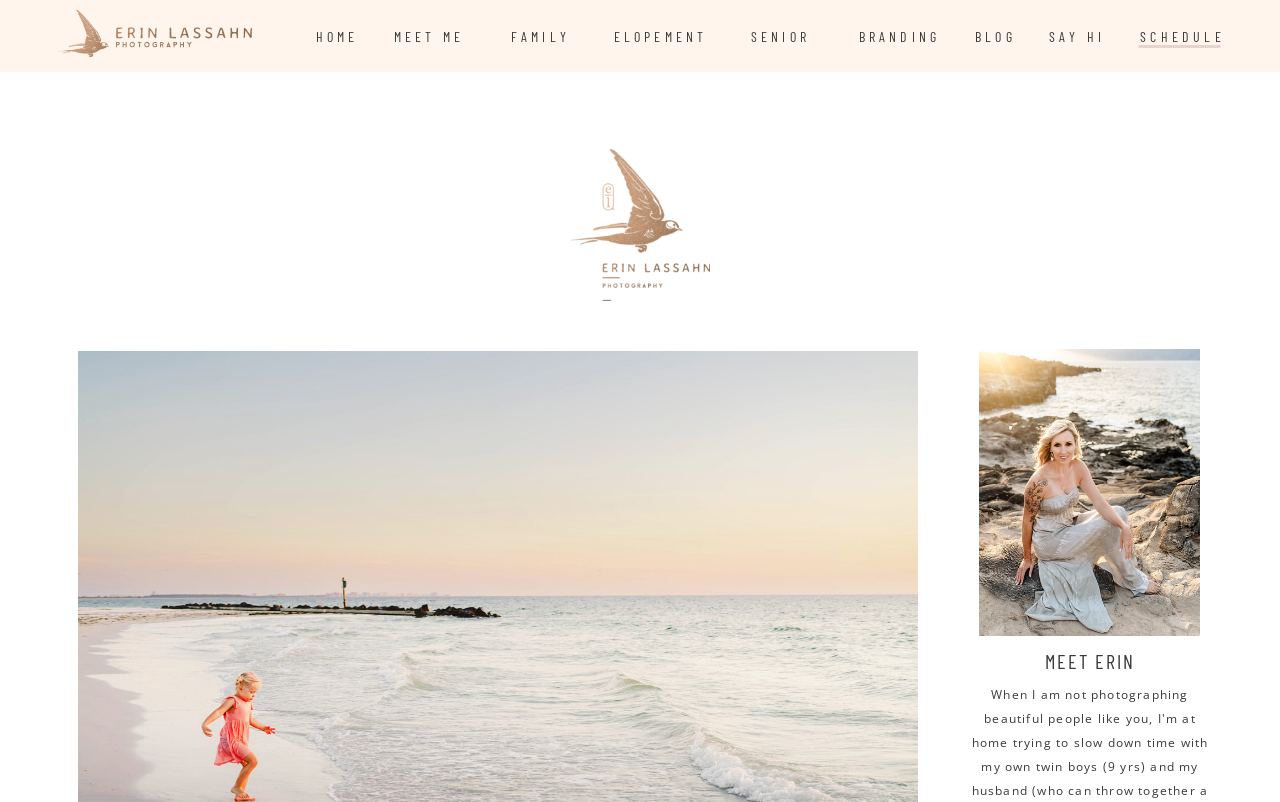Please answer the following question using a single word or phrase: What type of photography is featured on the page?

Portrait photography